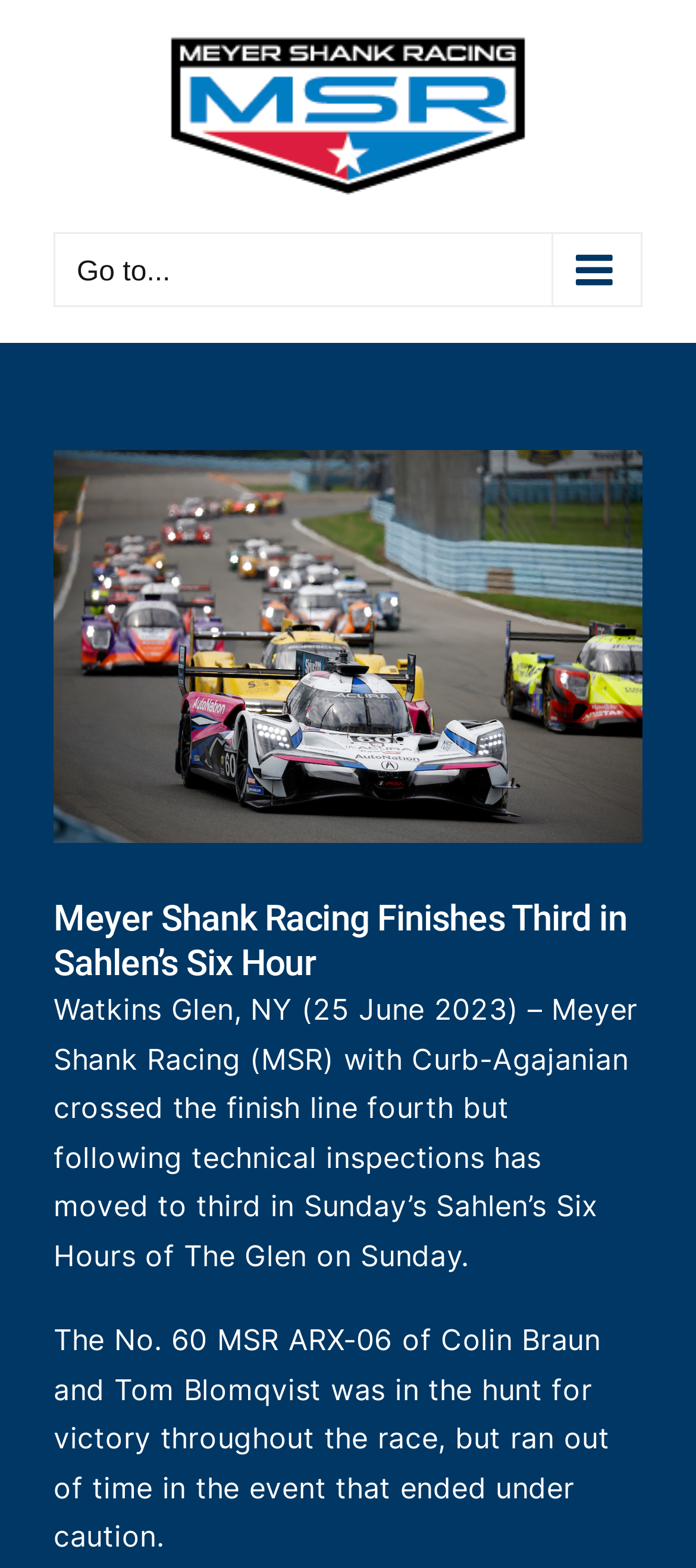Craft a detailed narrative of the webpage's structure and content.

The webpage is about Meyer Shank Racing's finish in the Sahlen's Six Hour race. At the top left of the page, there is a link to the Meyer Shank Racing logo, accompanied by an image of the logo. Below this, there is a navigation menu labeled "Main Menu Mobile" with a button to expand or collapse it.

To the right of the navigation menu, there is a heading that reads "Meyer Shank Racing Finishes Third in Sahlen’s Six Hour". Below this heading, there are two paragraphs of text. The first paragraph describes the team's finish in the race, stating that they crossed the finish line fourth but were moved to third after technical inspections. The second paragraph provides more details about the race, mentioning the car's drivers, Colin Braun and Tom Blomqvist, and how they were in contention for victory but ran out of time due to the race ending under caution.